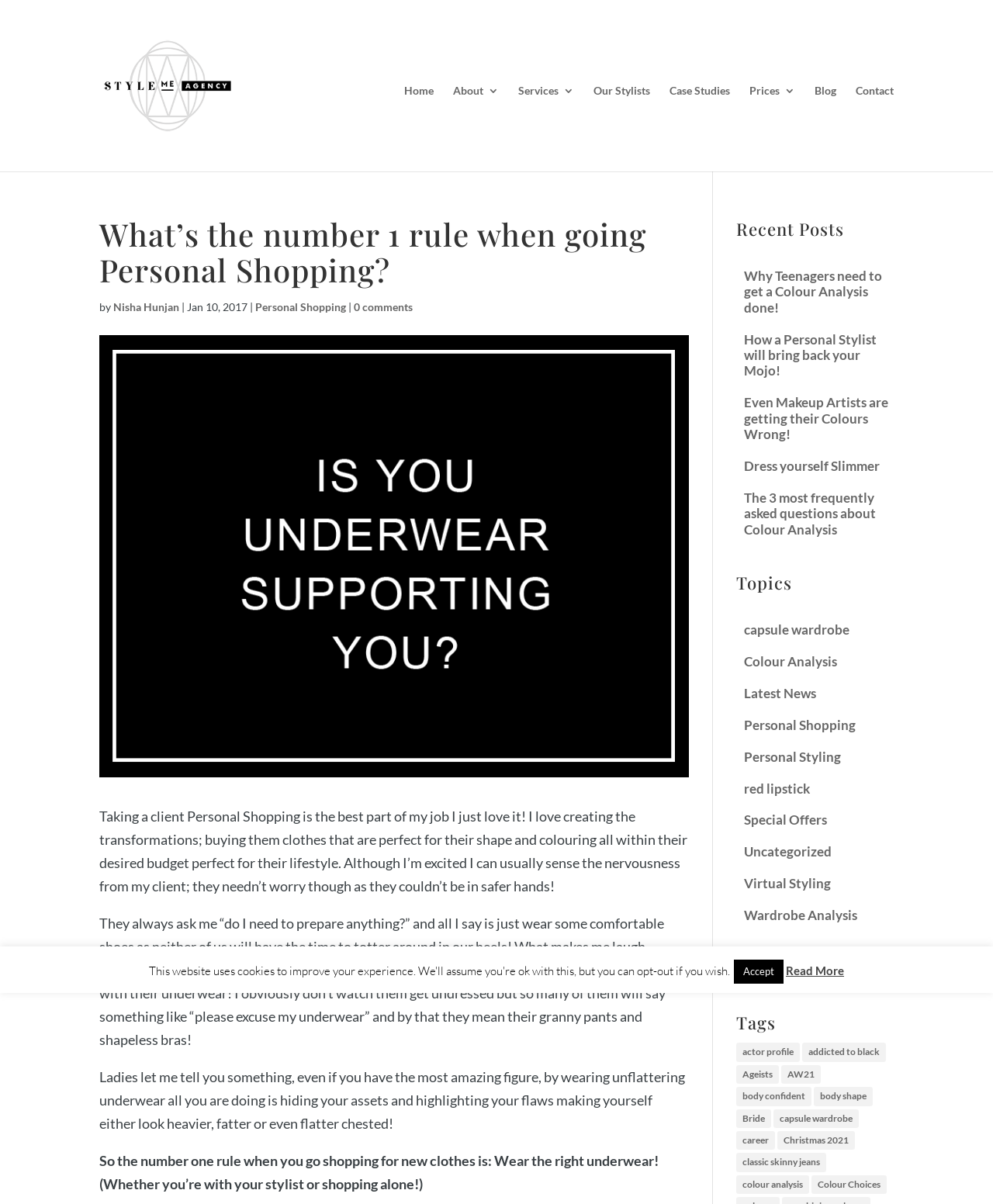Please specify the bounding box coordinates of the clickable region necessary for completing the following instruction: "Search for something". The coordinates must consist of four float numbers between 0 and 1, i.e., [left, top, right, bottom].

[0.741, 0.794, 0.9, 0.82]